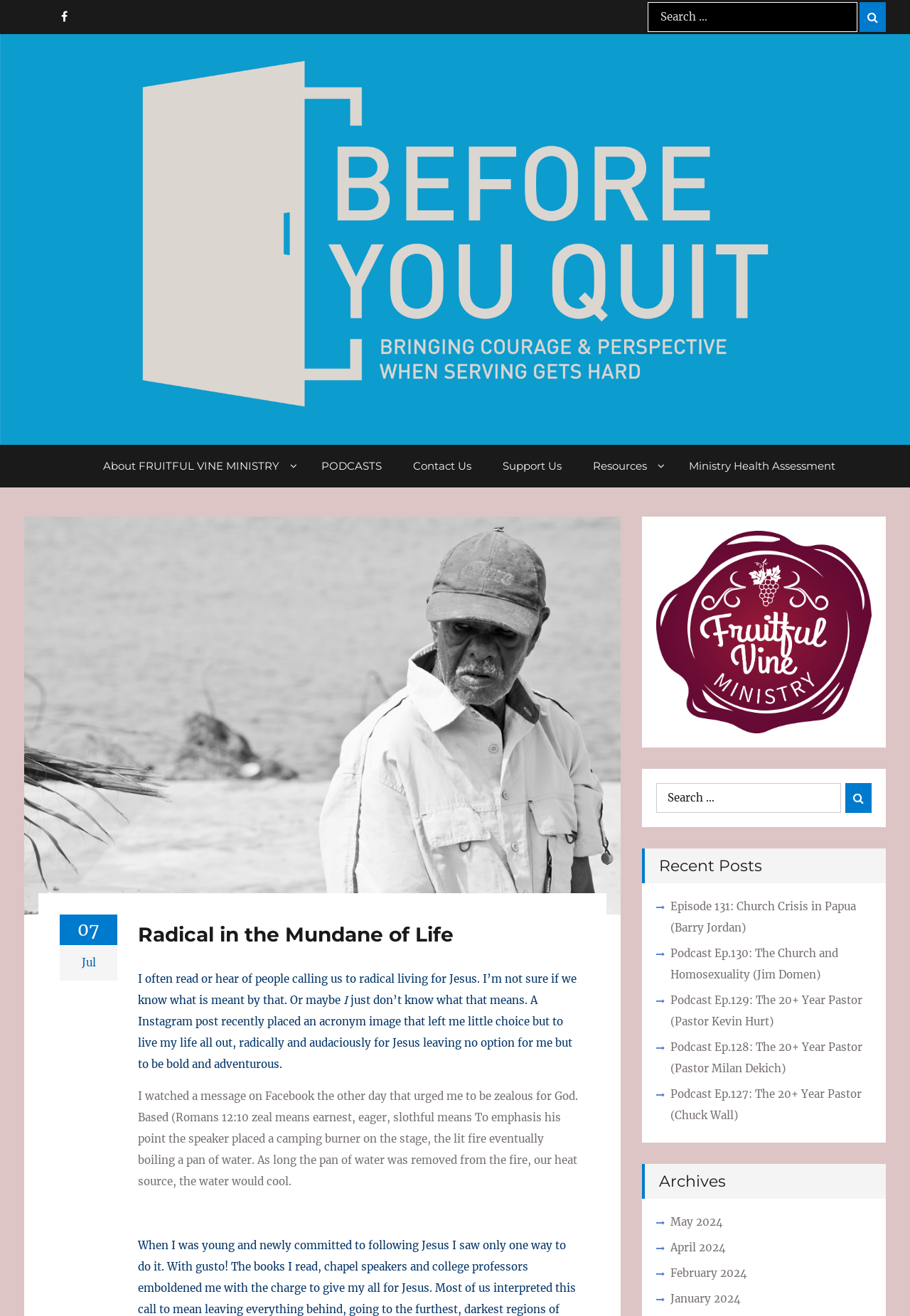Please find the bounding box for the UI element described by: "WordPress".

None